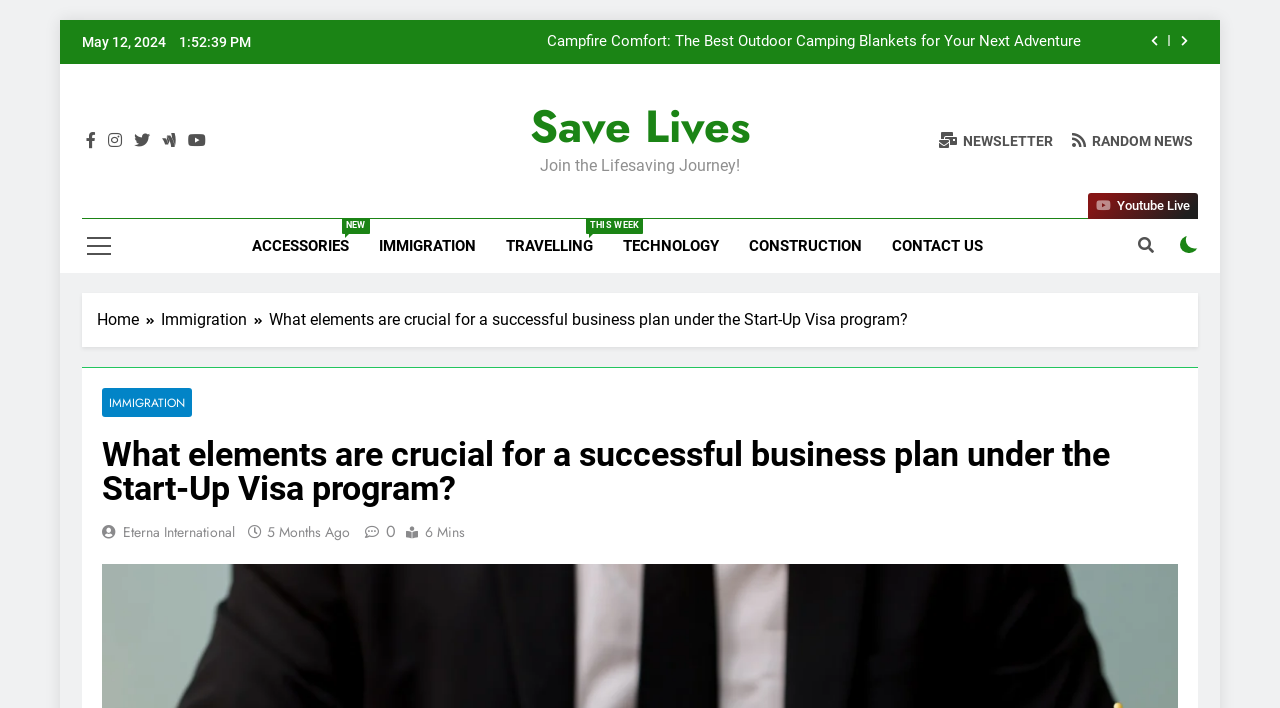Can you find the bounding box coordinates for the element to click on to achieve the instruction: "Subscribe to newsletter"?

[0.734, 0.185, 0.823, 0.212]